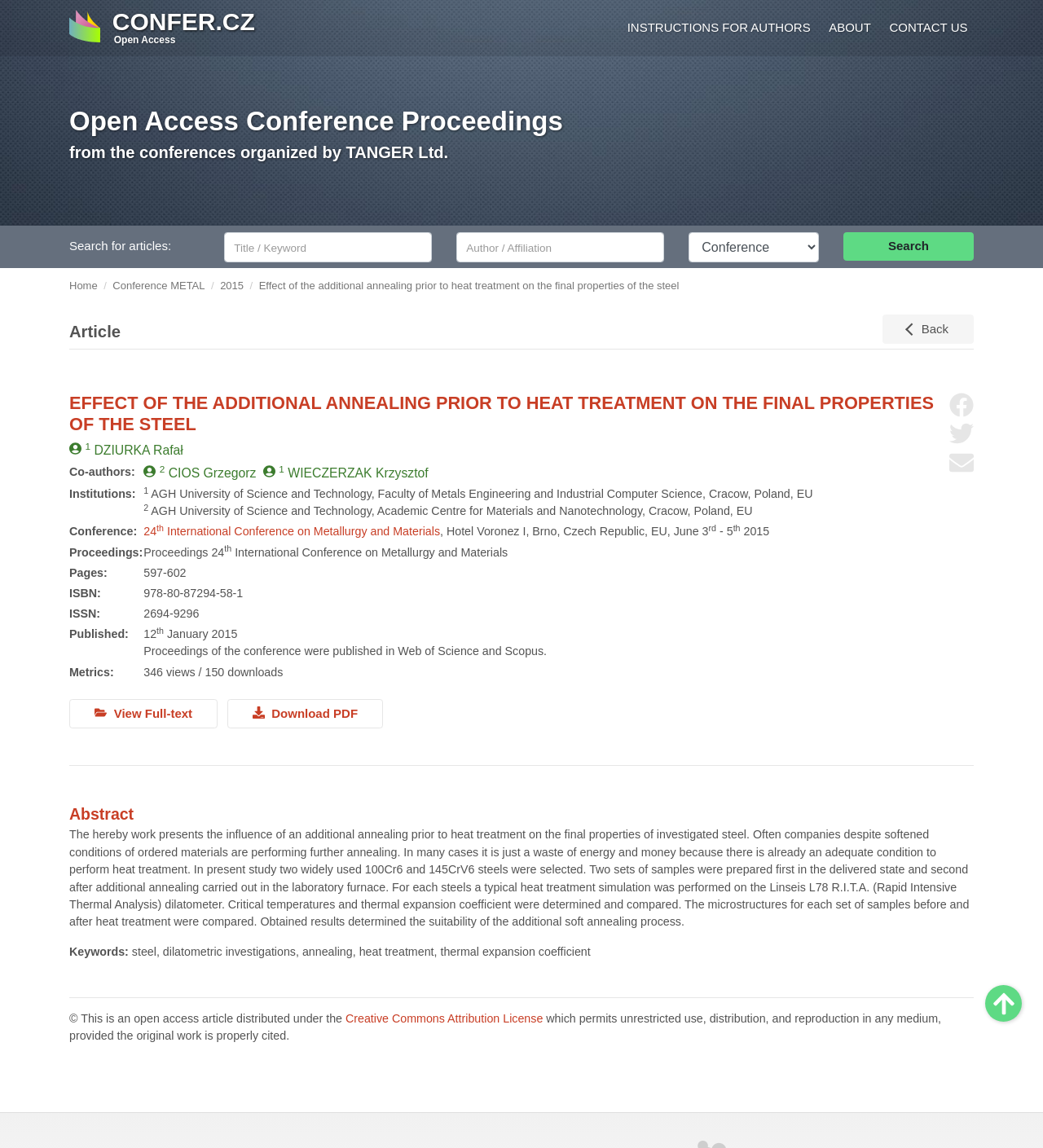Please answer the following question using a single word or phrase: 
What is the title of the conference proceedings?

Open Access Conference Proceedings